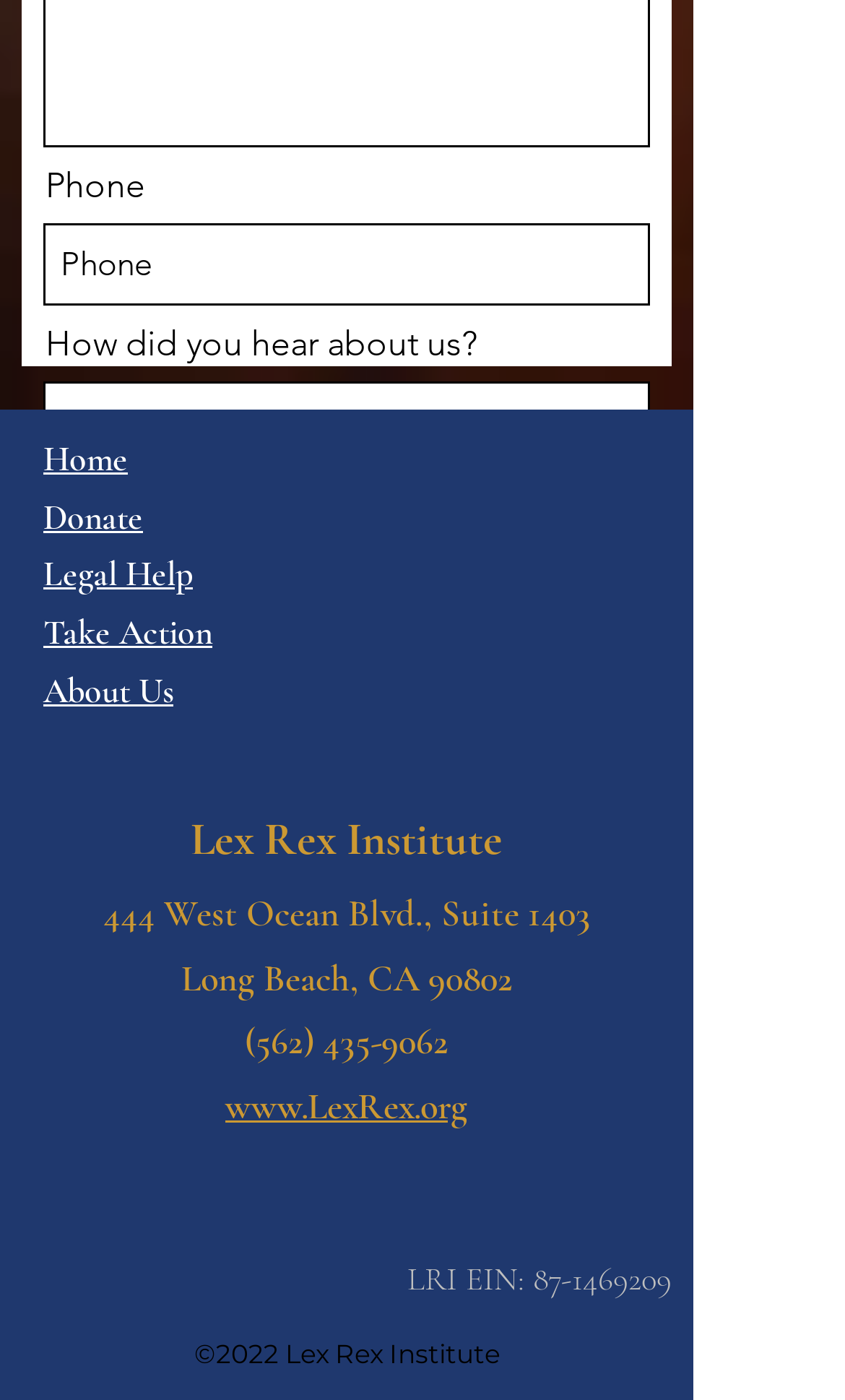Determine the bounding box coordinates for the clickable element required to fulfill the instruction: "Enter phone number". Provide the coordinates as four float numbers between 0 and 1, i.e., [left, top, right, bottom].

[0.051, 0.159, 0.769, 0.218]